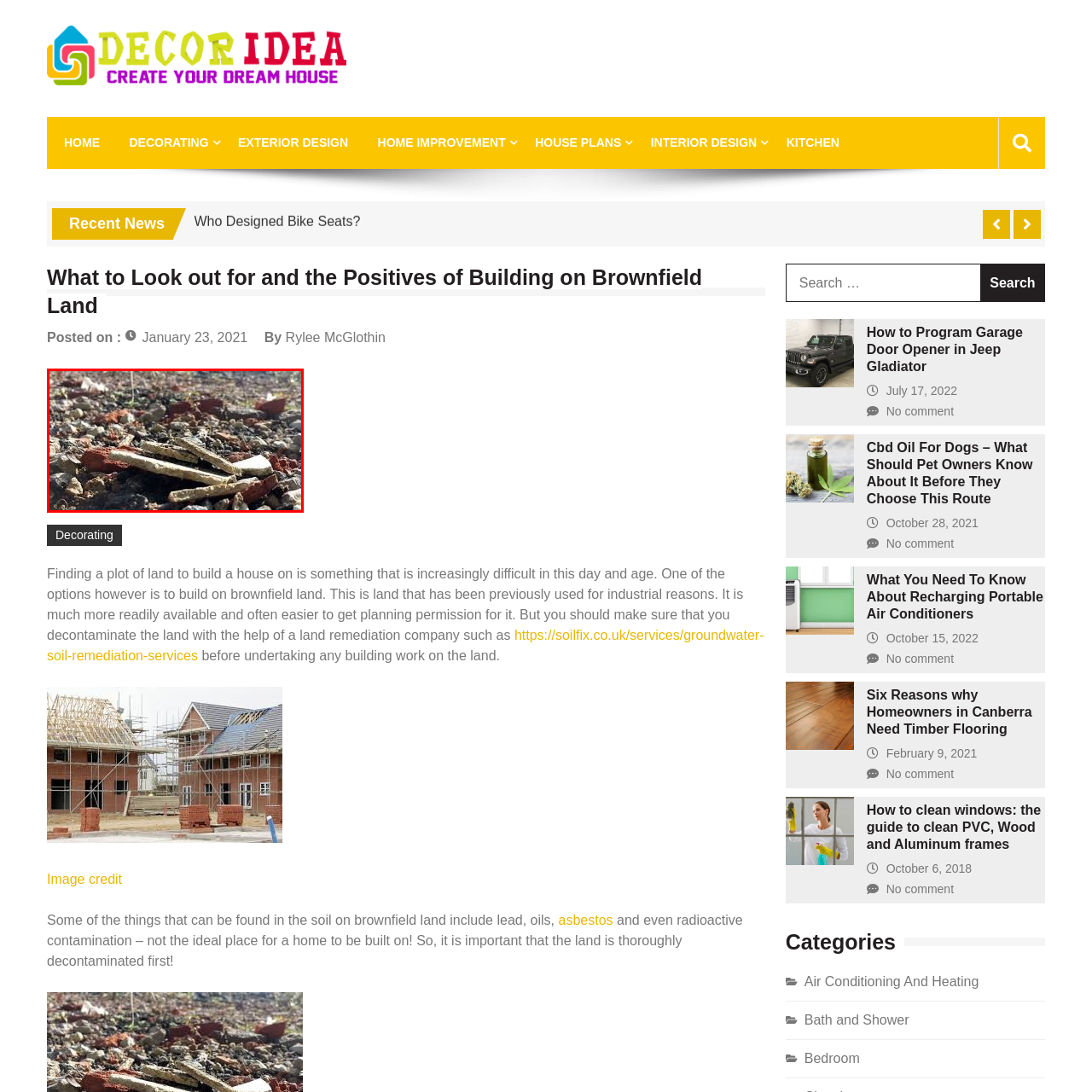Why is careful consideration required when developing brownfield land?
Review the image inside the red bounding box and give a detailed answer.

Brownfield land can contain various contaminants, as indicated in the associated text, which requires careful consideration when developing such locations for residential purposes to ensure a safe and viable space for new development.